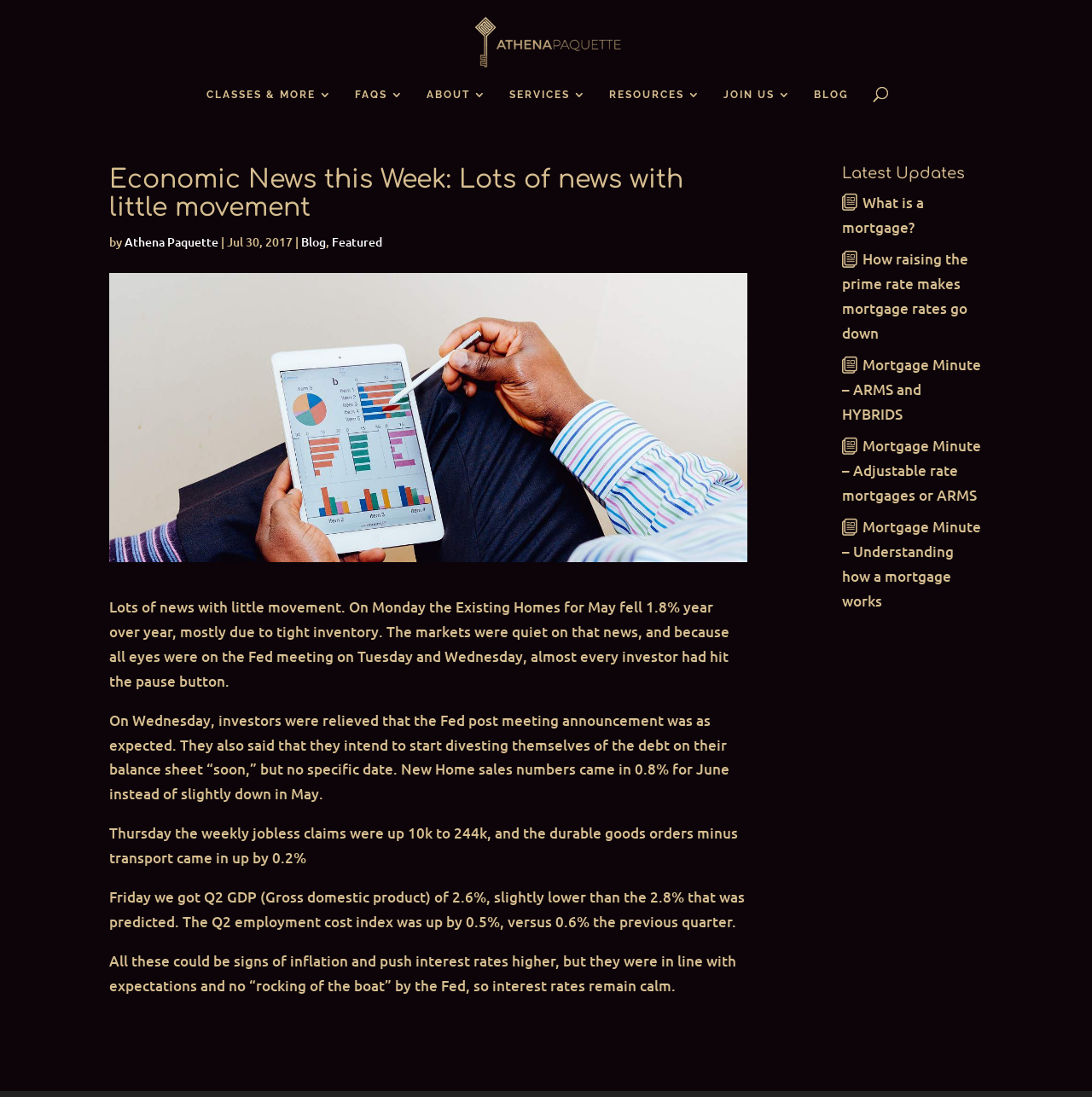Show the bounding box coordinates of the region that should be clicked to follow the instruction: "Learn about 'What is a mortgage?'."

[0.771, 0.17, 0.846, 0.221]